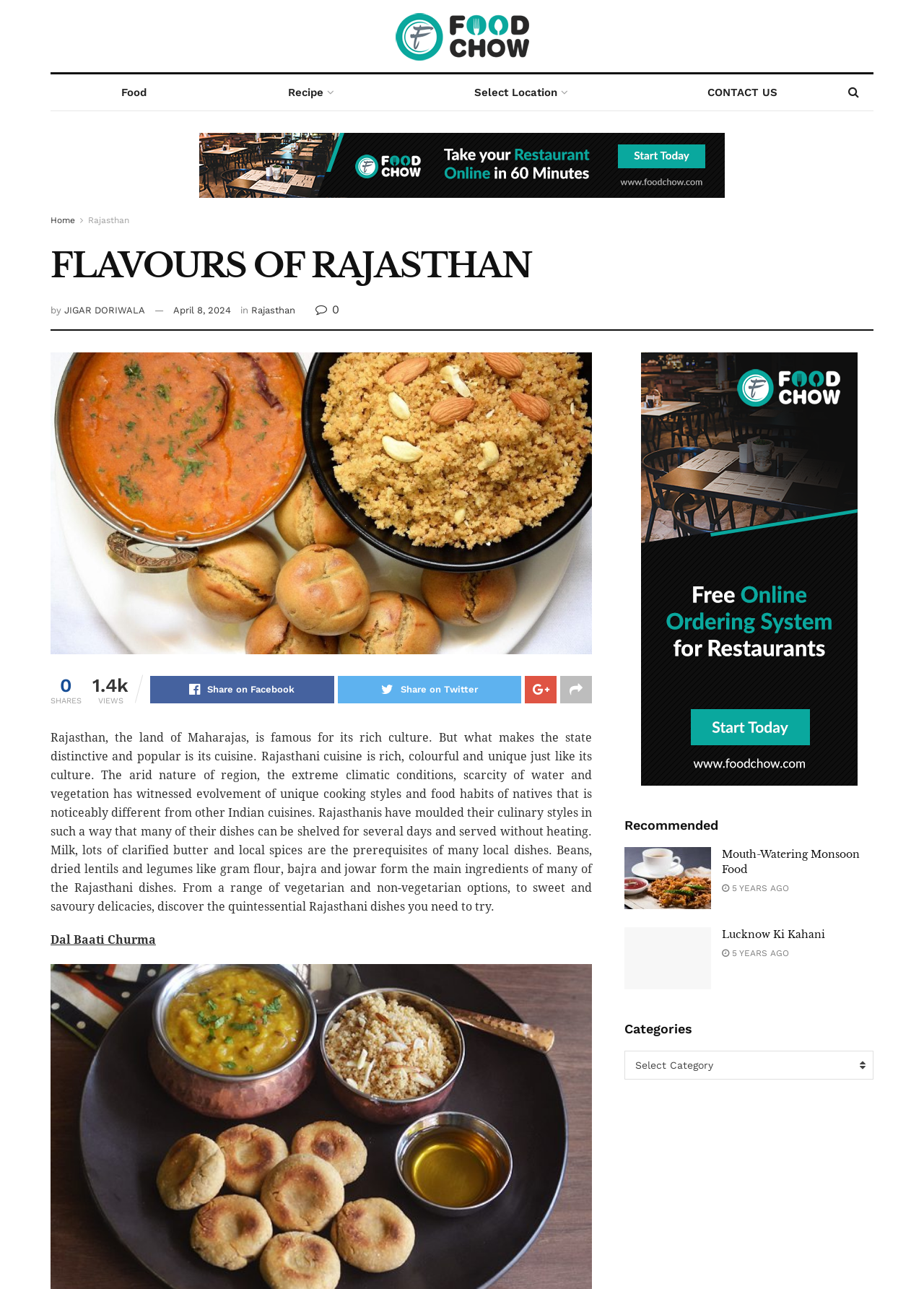Based on the element description: "JIGAR DORIWALA", identify the UI element and provide its bounding box coordinates. Use four float numbers between 0 and 1, [left, top, right, bottom].

[0.07, 0.236, 0.157, 0.245]